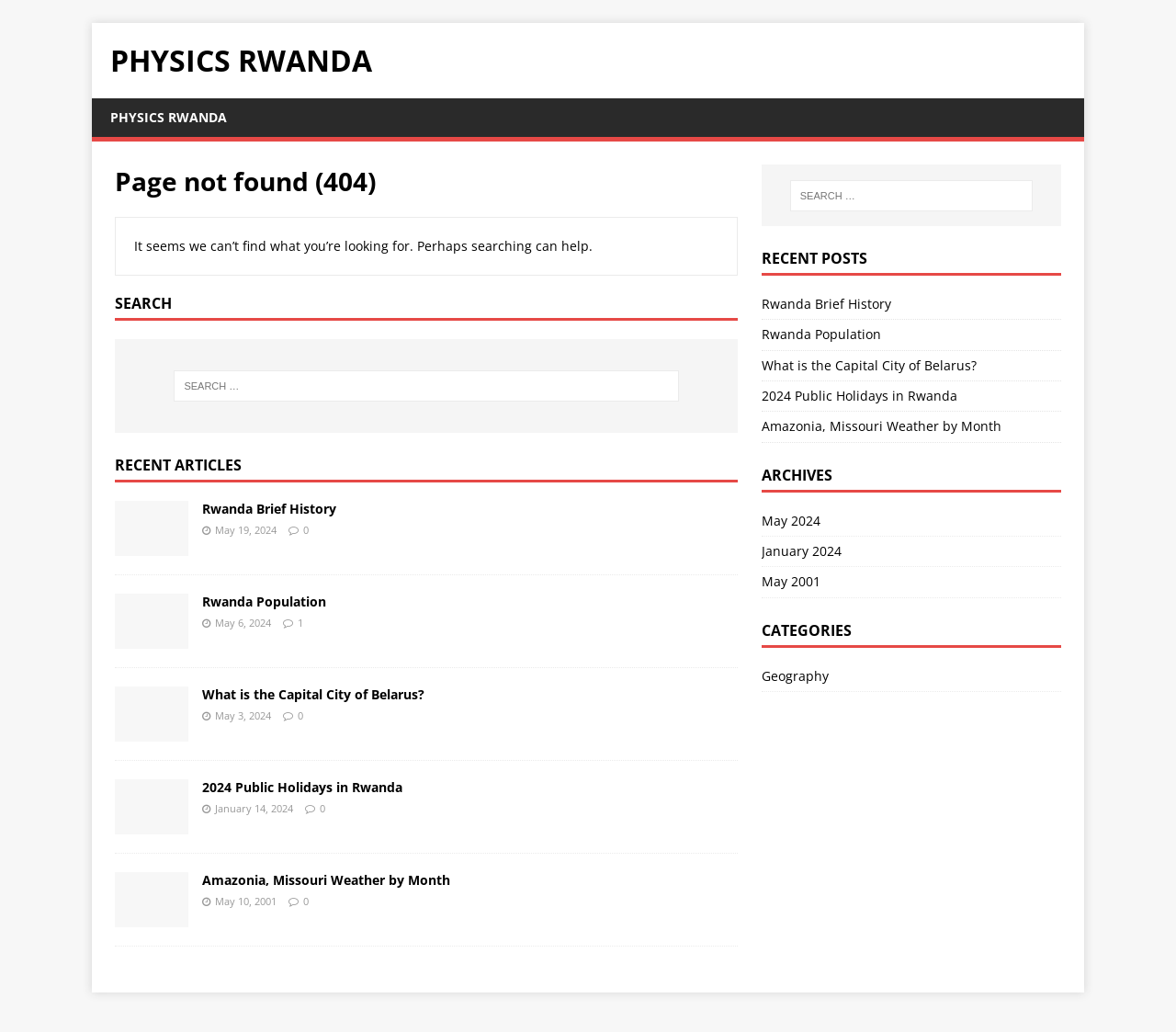What type of content is displayed in the 'RECENT ARTICLES' section?
Carefully analyze the image and provide a detailed answer to the question.

The 'RECENT ARTICLES' section displays a list of article summaries, including the article title, date, and a brief description. This suggests that the section is intended to showcase the latest or most popular articles on the website.